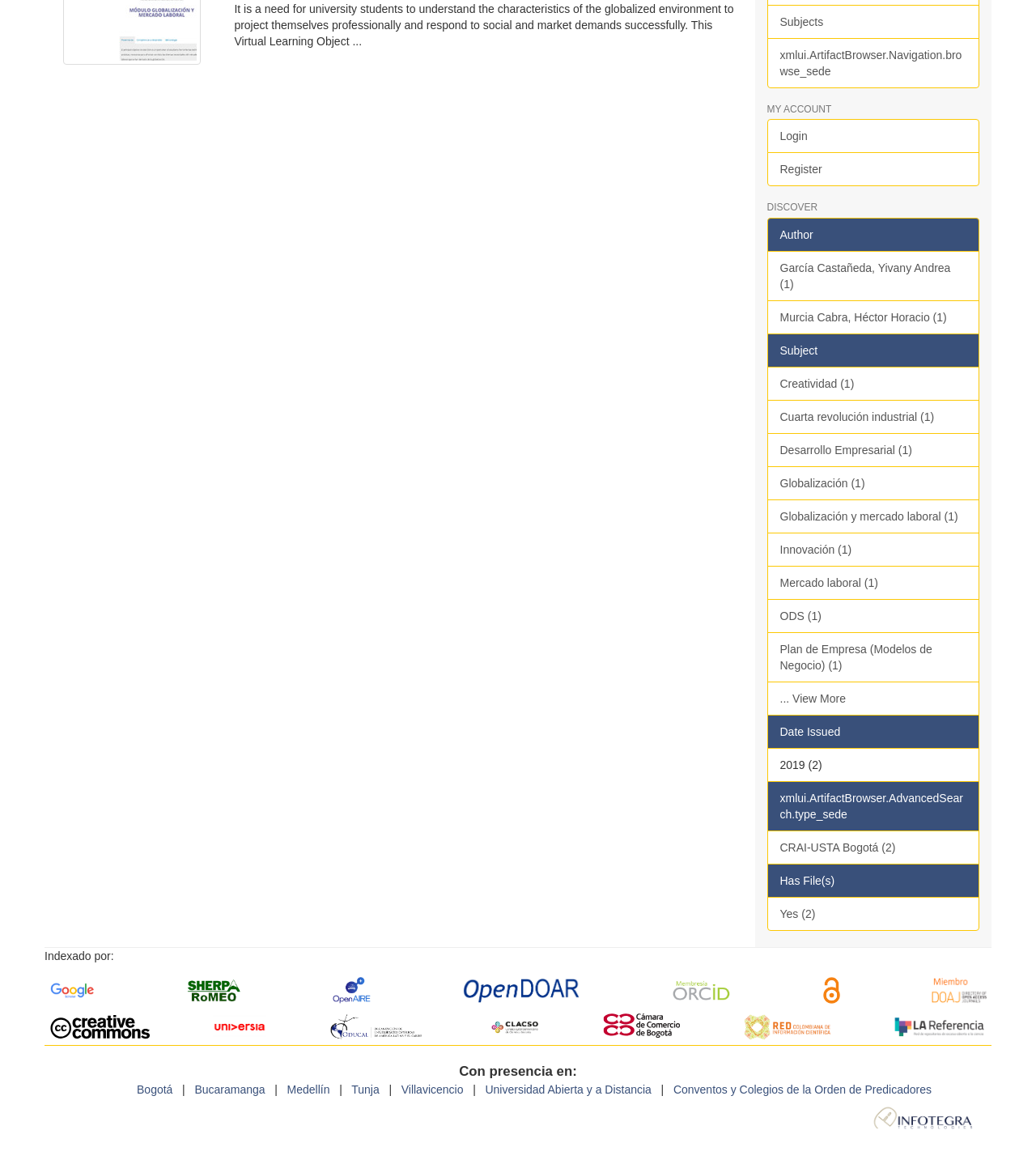From the webpage screenshot, predict the bounding box of the UI element that matches this description: "García Castañeda, Yivany Andrea (1)".

[0.74, 0.215, 0.945, 0.258]